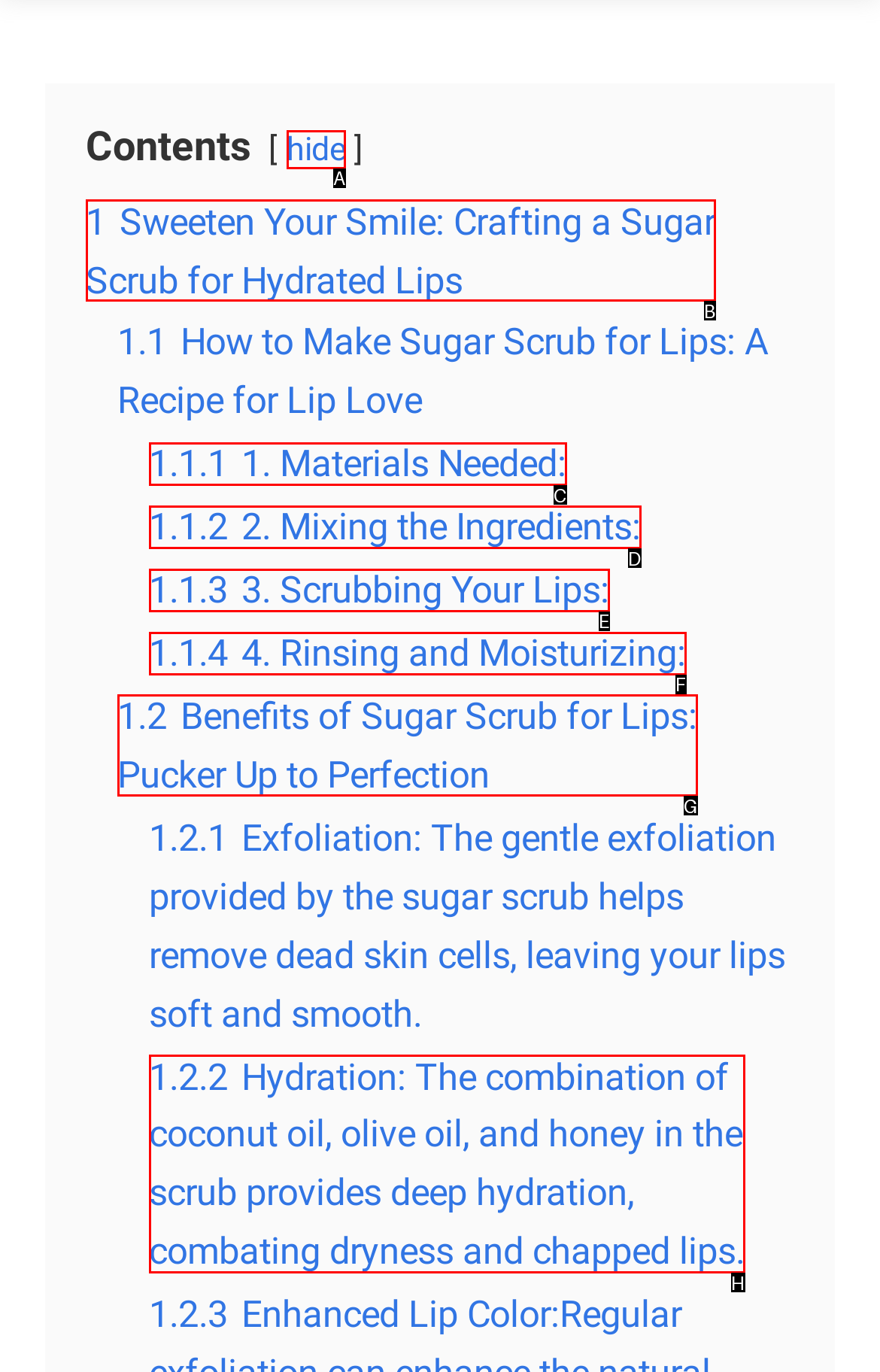Based on the description: 1.1.4 4. Rinsing and Moisturizing:, find the HTML element that matches it. Provide your answer as the letter of the chosen option.

F